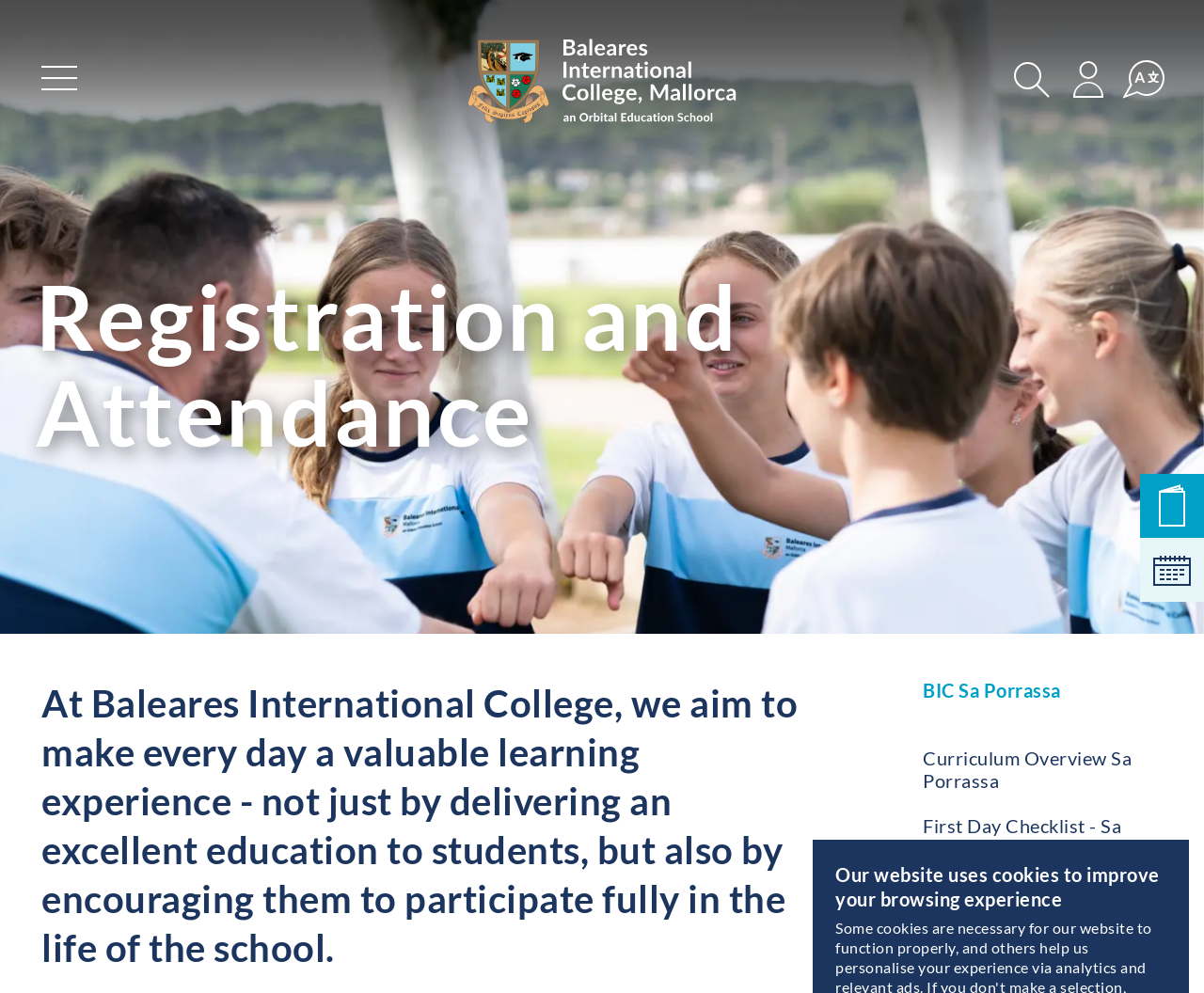How many images are on the webpage?
Can you provide an in-depth and detailed response to the question?

I counted the number of image elements on the webpage, including the school logo, the 'BIC CALVIA 19 3' image, and the icons for 'Main Menu', 'Search', 'Login', and 'Switch language'. There are 6 images in total.